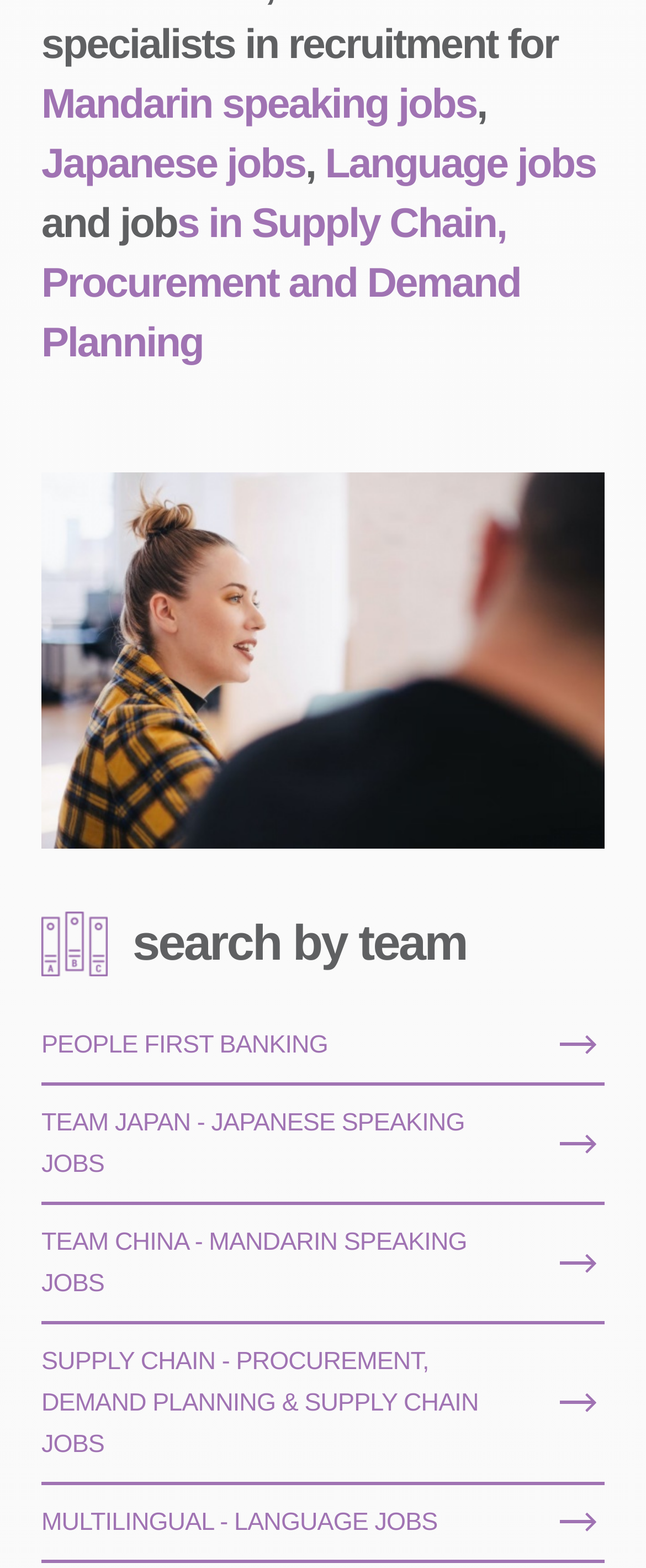How many teams are listed for job search?
Respond with a short answer, either a single word or a phrase, based on the image.

5